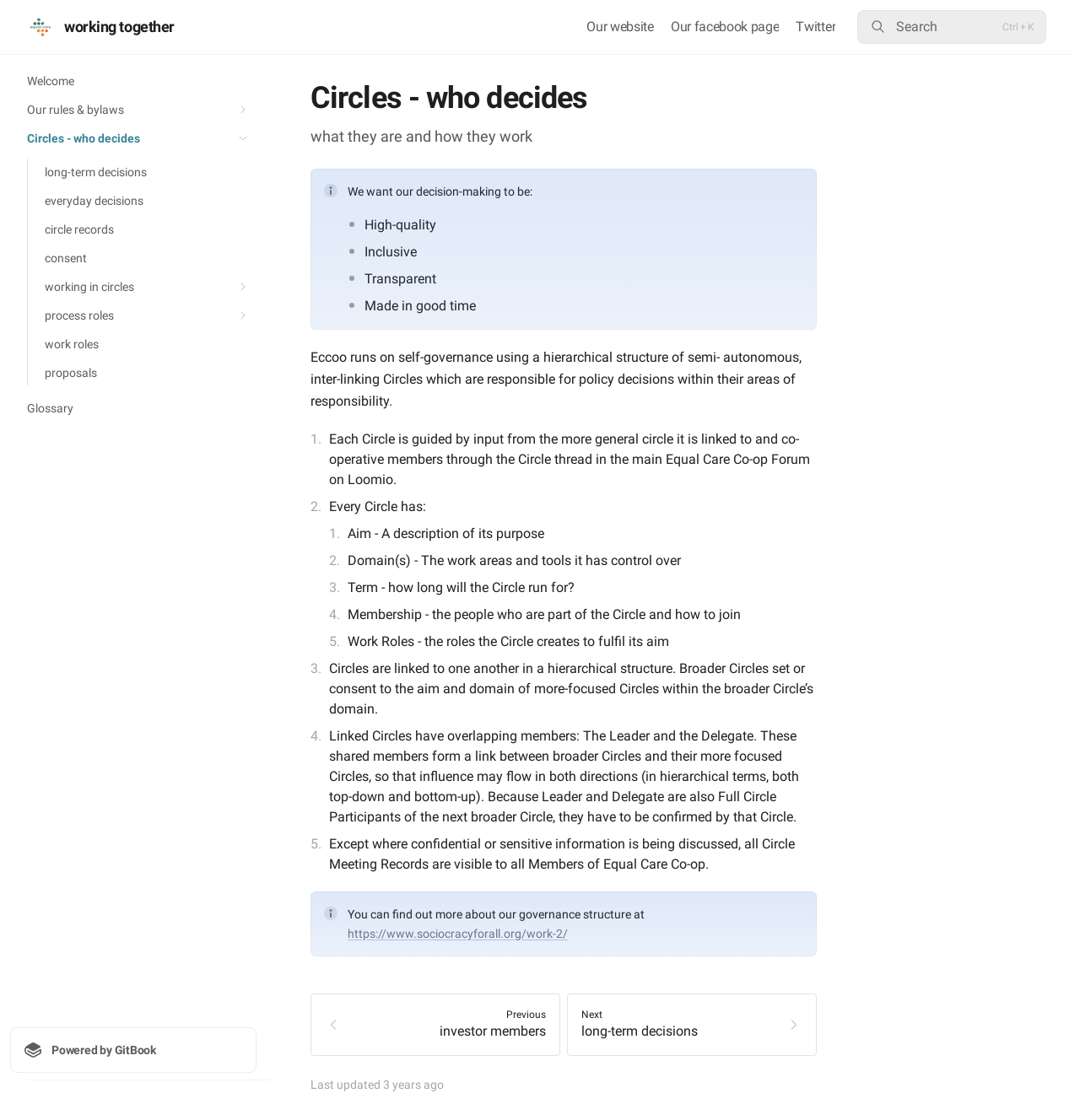How often are Circle Meeting Records updated in Eccoo?
Please provide a full and detailed response to the question.

The webpage does not provide information on how often Circle Meeting Records are updated in Eccoo, only stating that they are visible to all members except in certain cases.